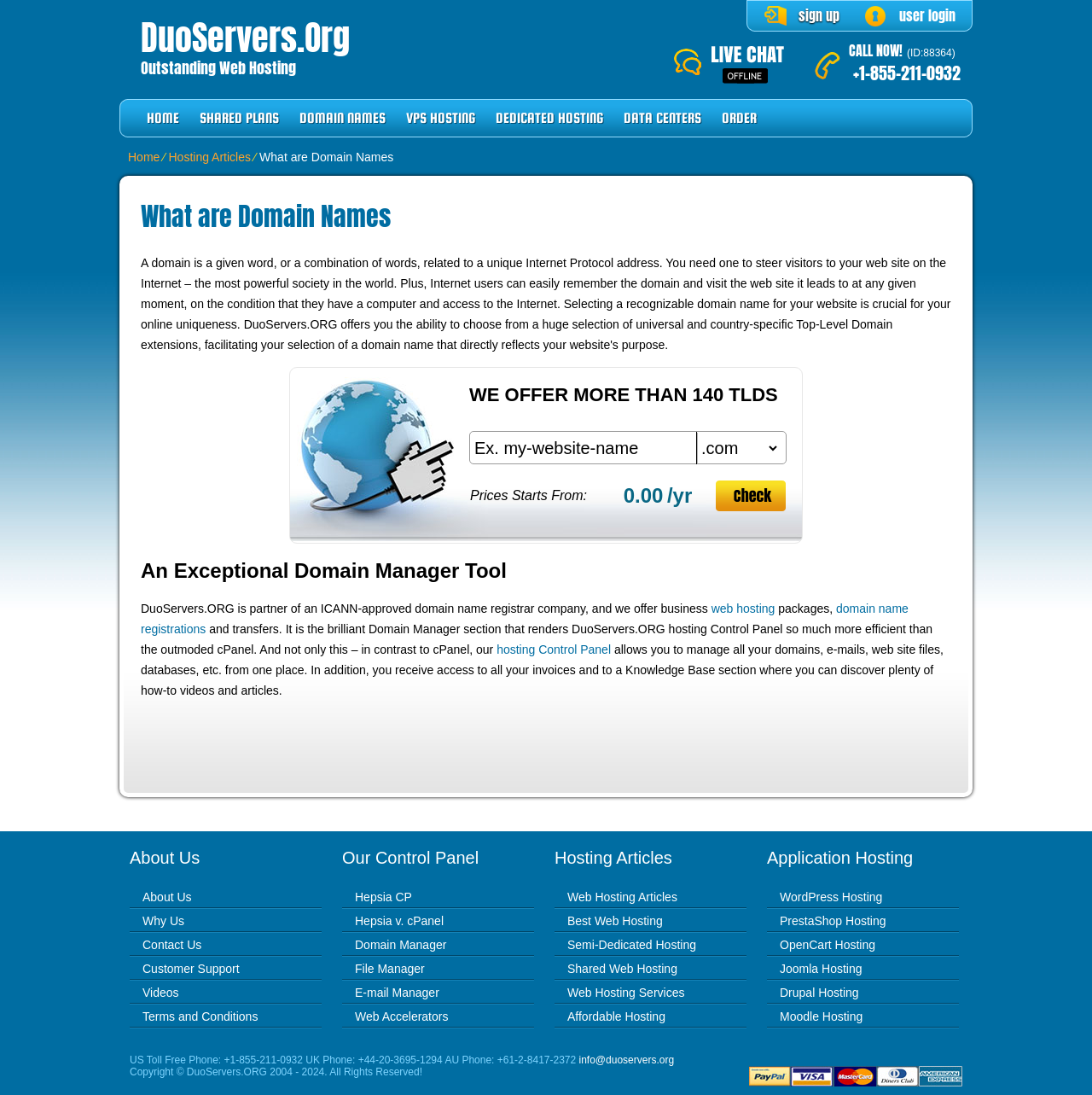Pinpoint the bounding box coordinates of the element that must be clicked to accomplish the following instruction: "search for a domain name". The coordinates should be in the format of four float numbers between 0 and 1, i.e., [left, top, right, bottom].

[0.43, 0.394, 0.638, 0.424]